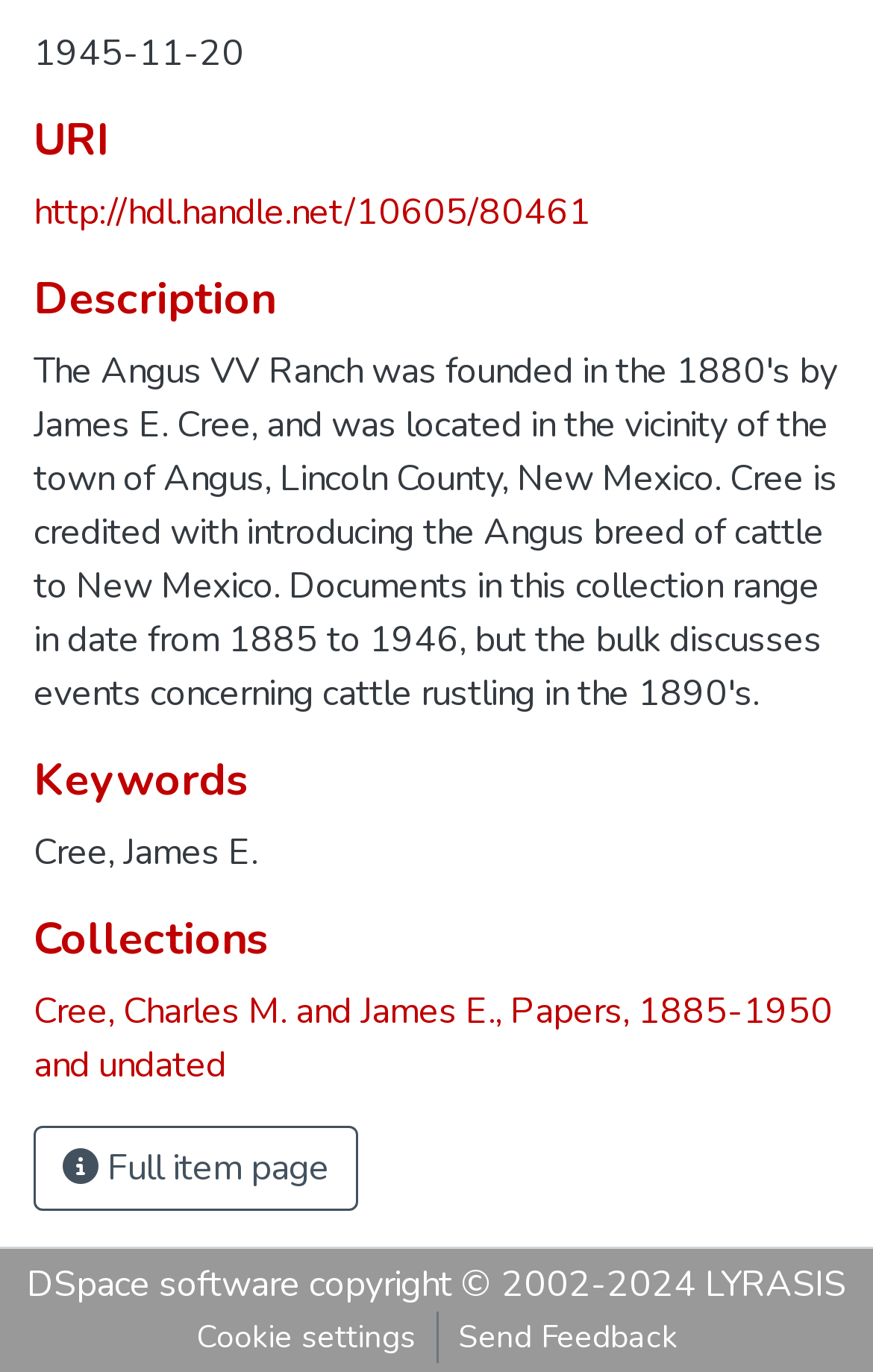Answer the question with a brief word or phrase:
What is the date mentioned on the webpage?

1945-11-20